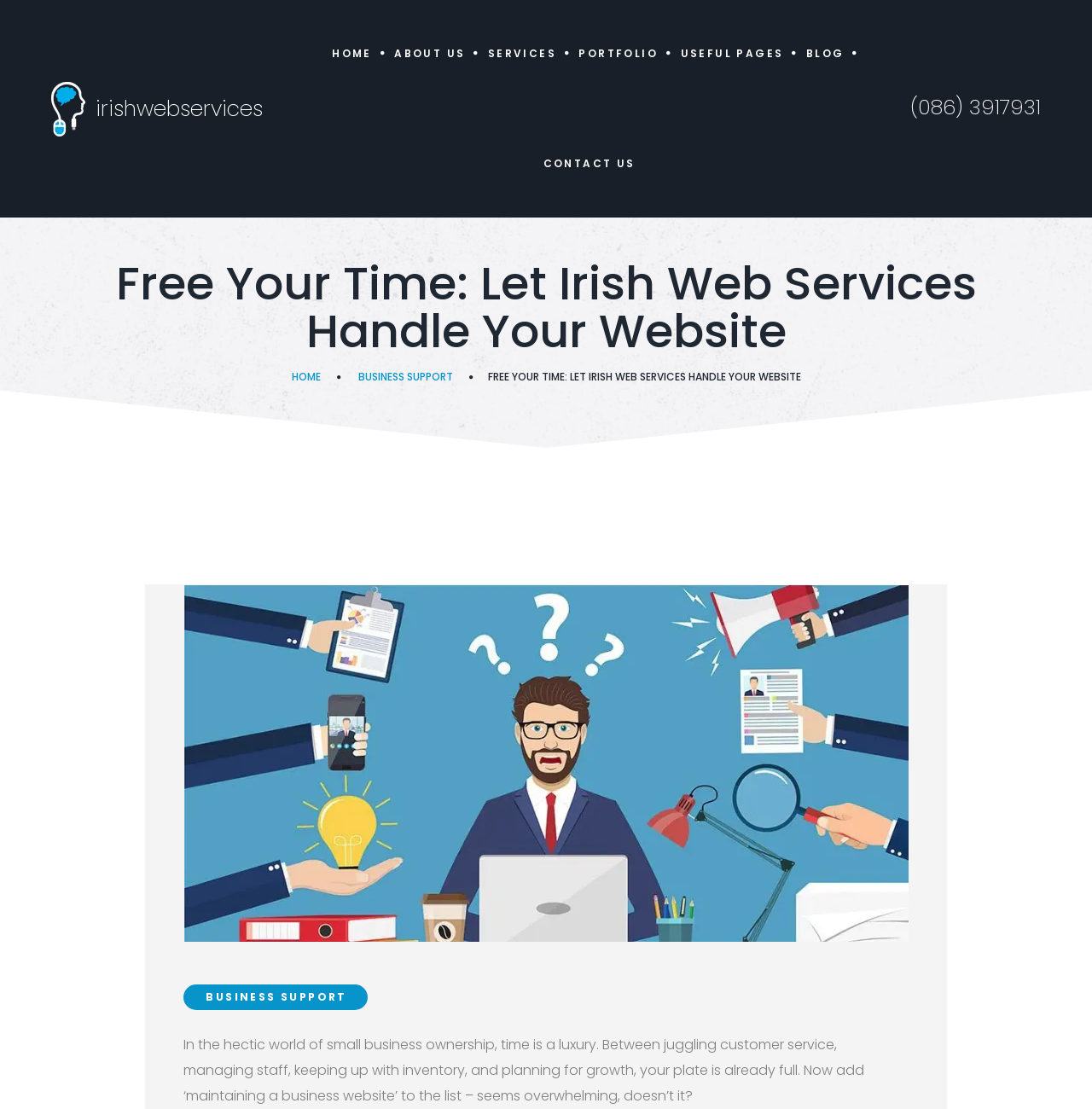What is the phone number on the top right?
Based on the image, give a one-word or short phrase answer.

(086) 3917931